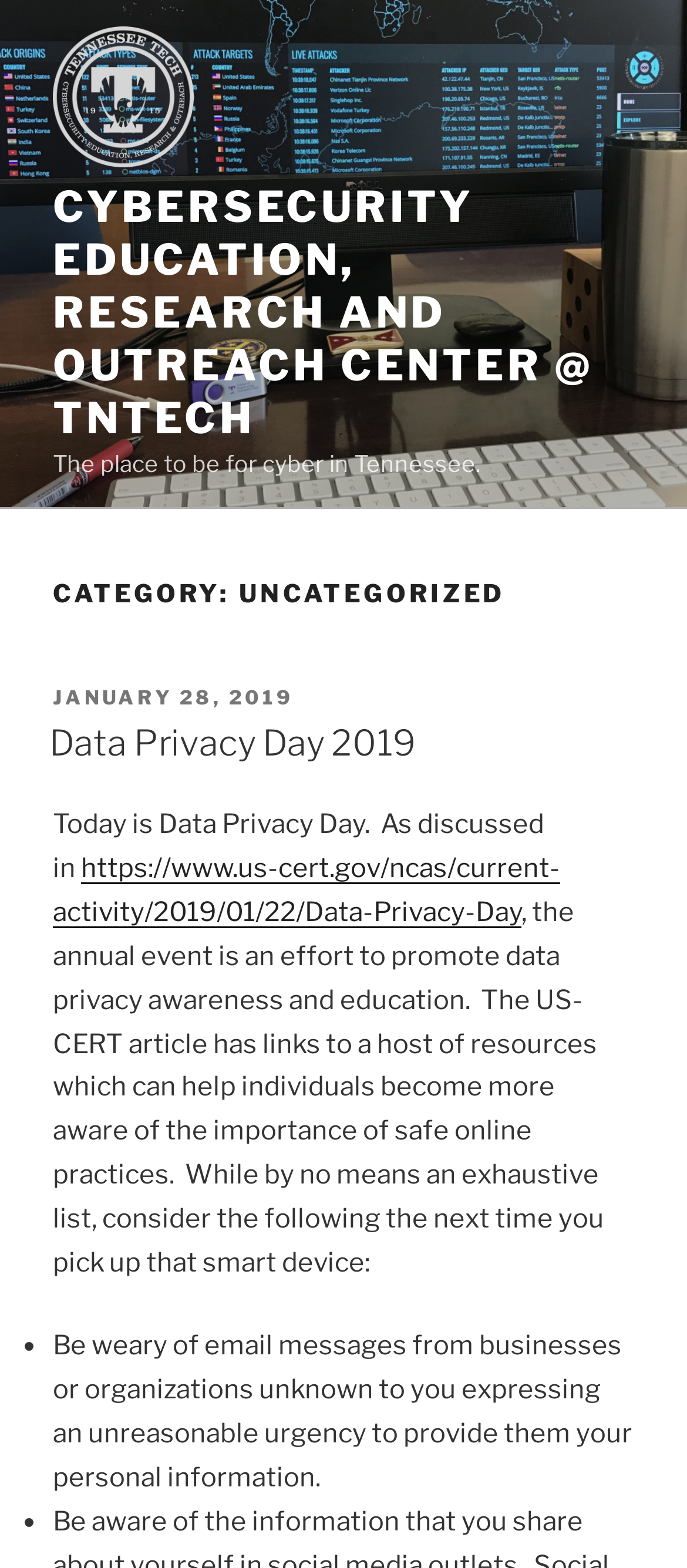What is the name of the center?
Based on the image, give a concise answer in the form of a single word or short phrase.

Cybersecurity Education, Research and Outreach Center